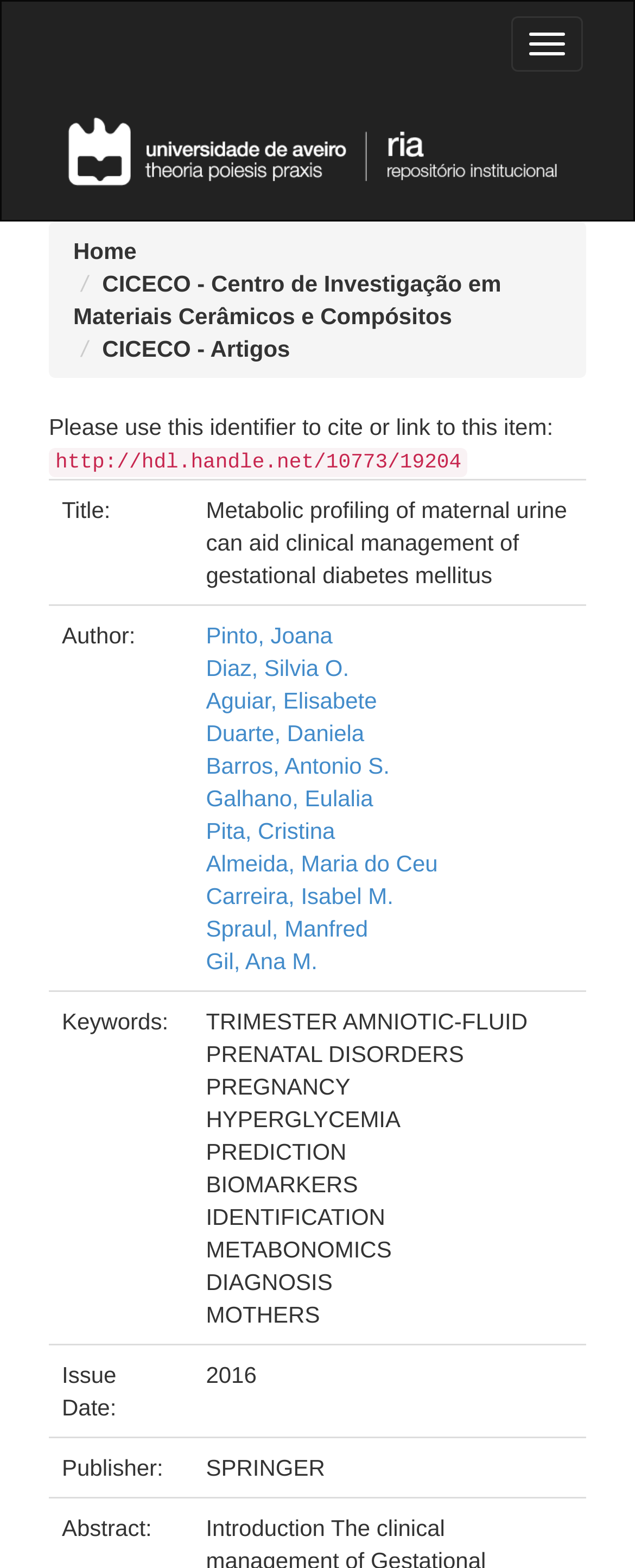Given the following UI element description: "Home", find the bounding box coordinates in the webpage screenshot.

[0.115, 0.151, 0.215, 0.168]